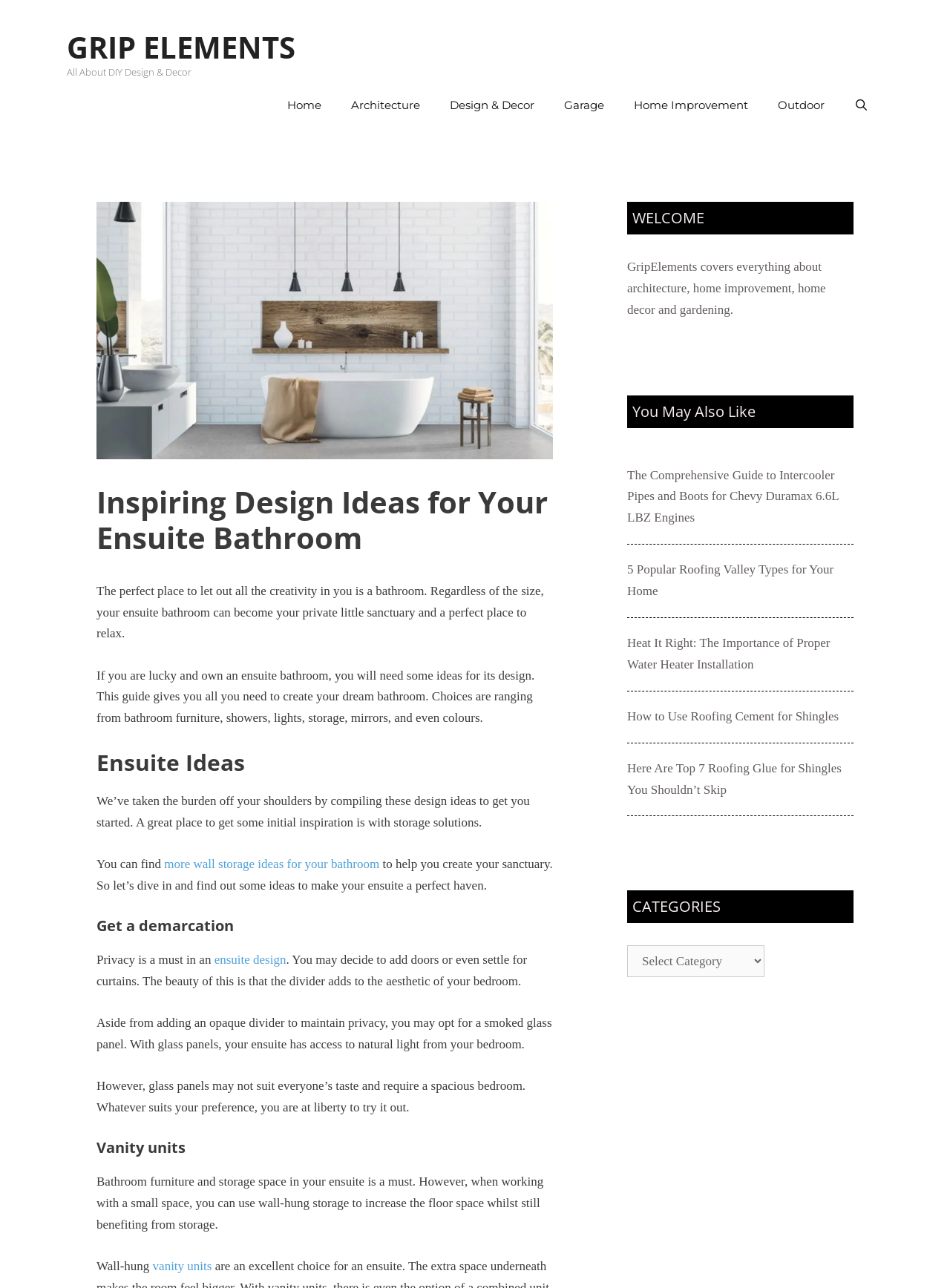Give the bounding box coordinates for the element described as: "Outdoor".

[0.803, 0.064, 0.883, 0.099]